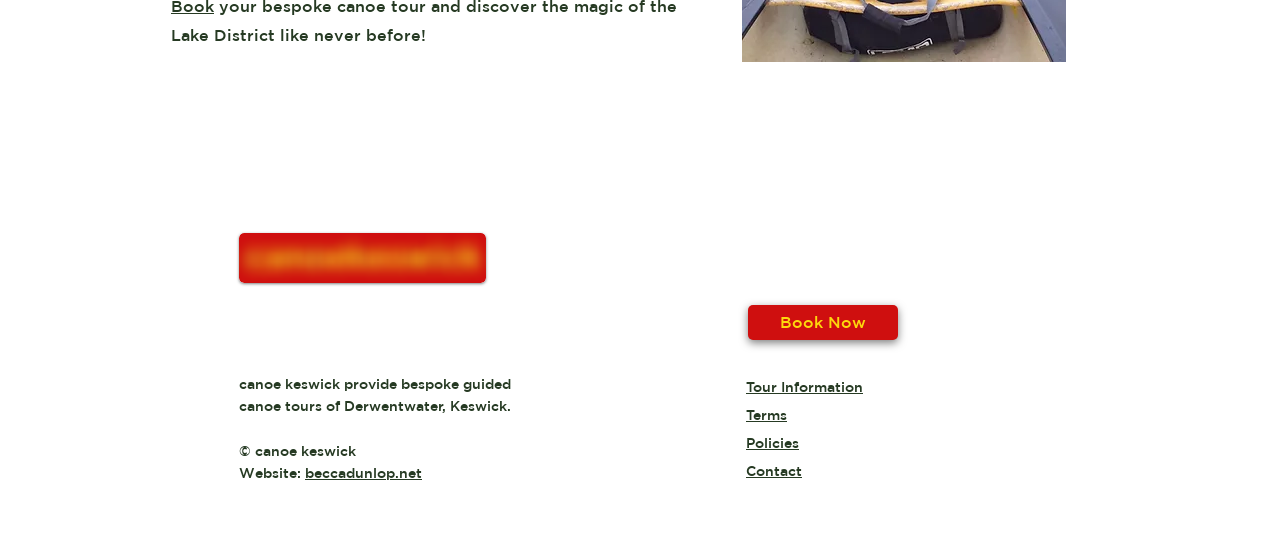Use the details in the image to answer the question thoroughly: 
What is the website designer's website?

The website designer's website is 'beccadunlop.net' which is mentioned in the link element with the text 'beccadunlop.net'.